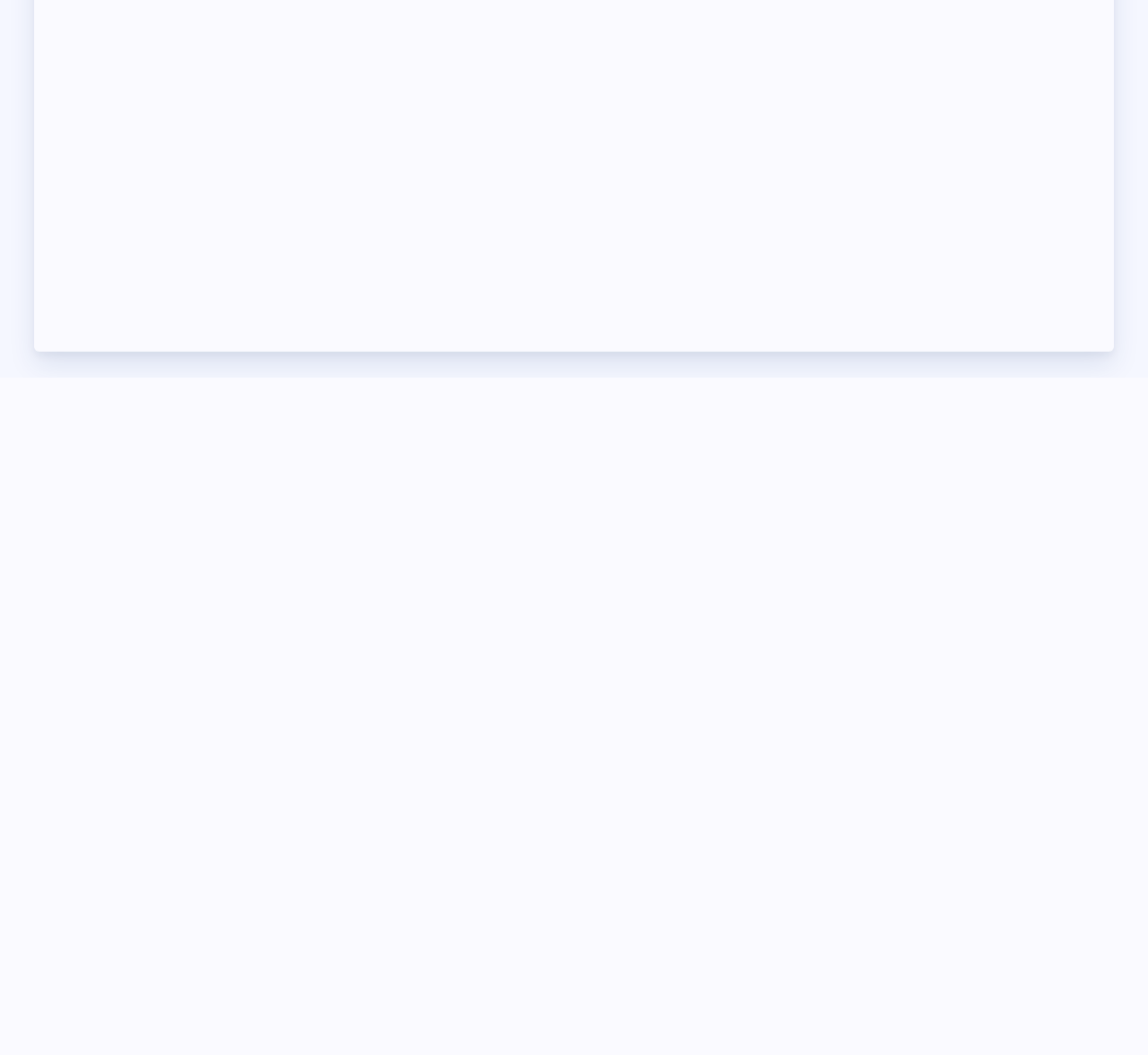Determine the bounding box coordinates of the section I need to click to execute the following instruction: "Call TAAAC". Provide the coordinates as four float numbers between 0 and 1, i.e., [left, top, right, bottom].

[0.353, 0.846, 0.44, 0.863]